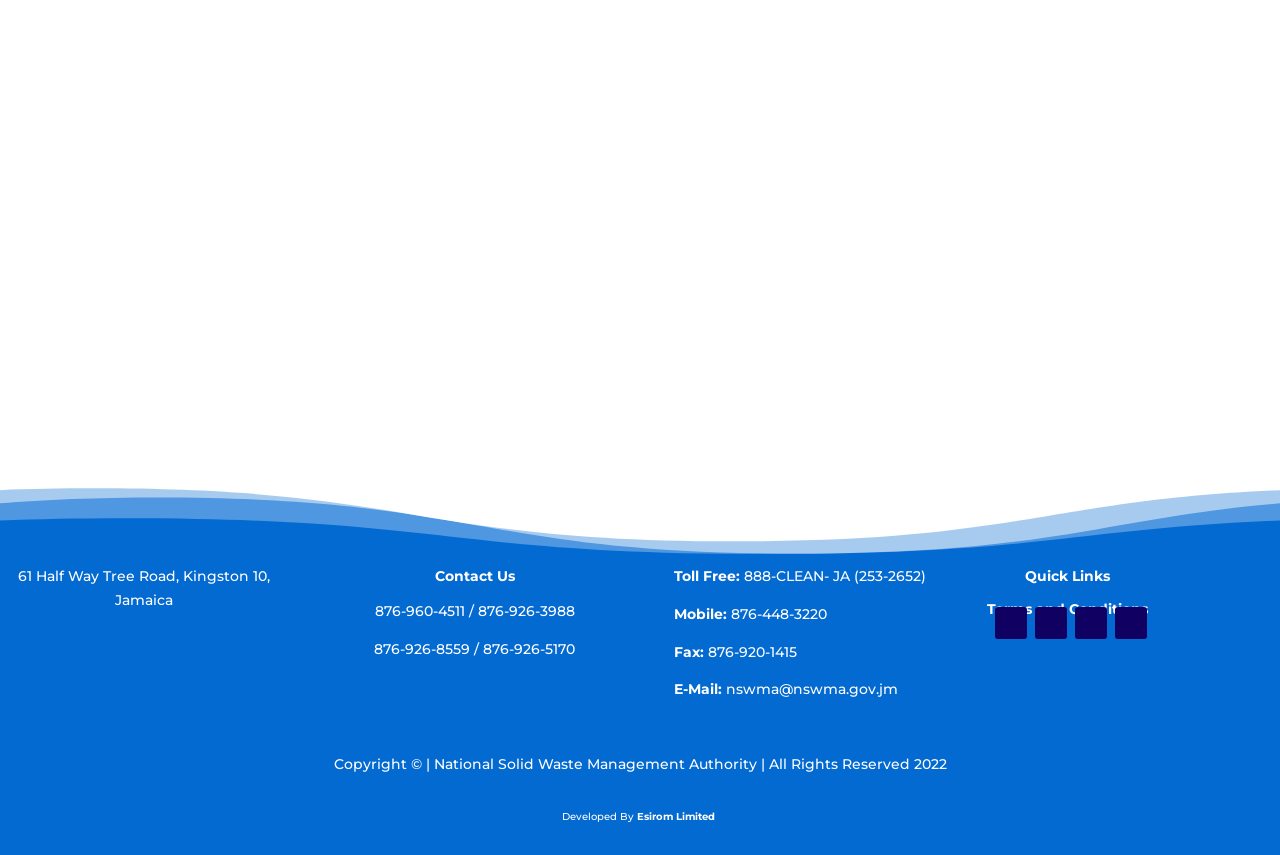Please answer the following question using a single word or phrase: 
How many social media links are there?

4